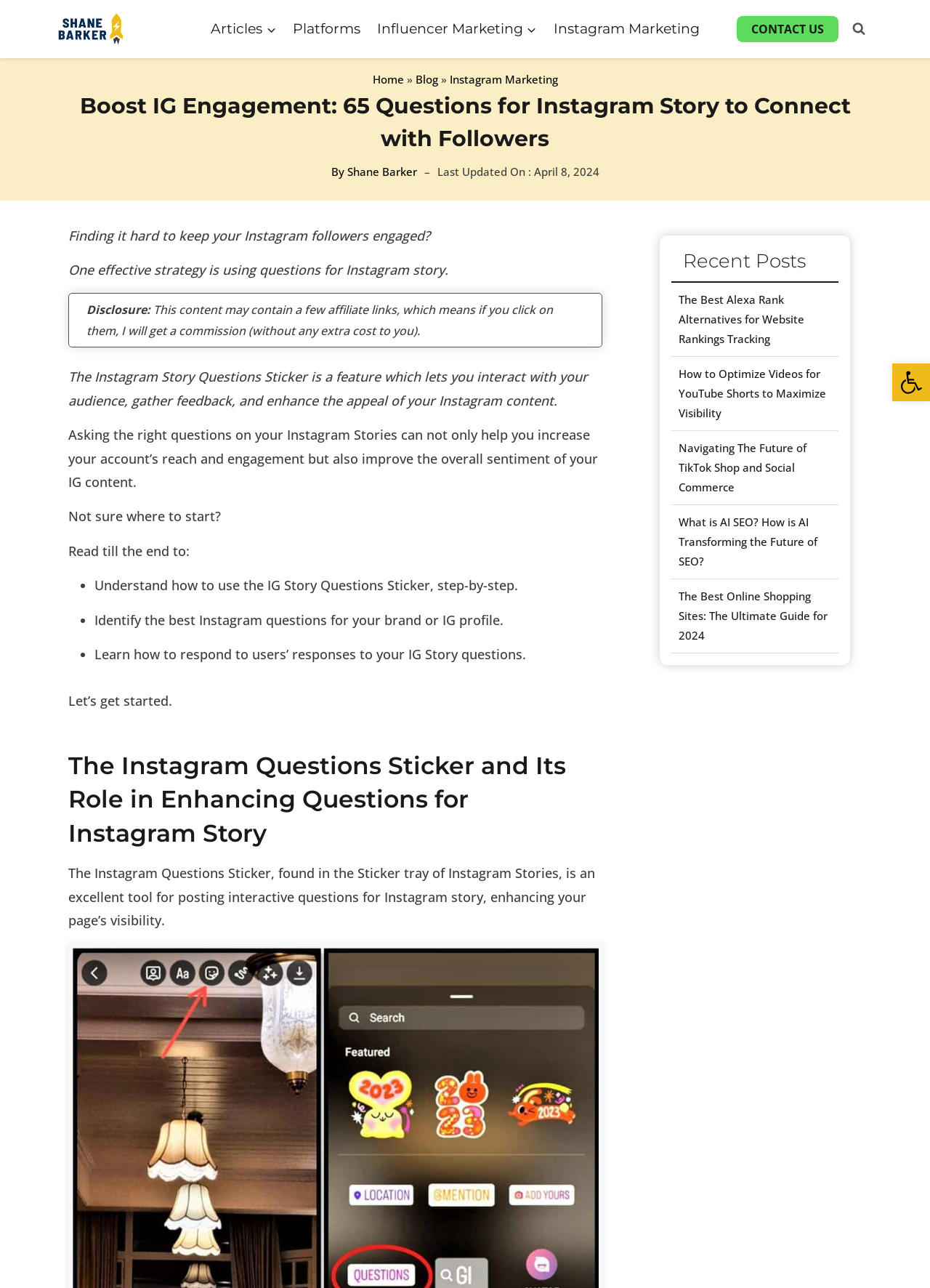Find the bounding box of the element with the following description: "Blog". The coordinates must be four float numbers between 0 and 1, formatted as [left, top, right, bottom].

[0.446, 0.056, 0.471, 0.067]